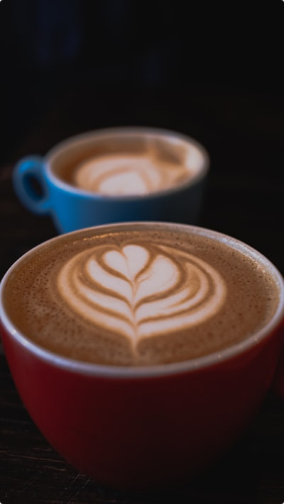What pattern does the latte art resemble in the red cup?
Using the details shown in the screenshot, provide a comprehensive answer to the question.

According to the caption, the latte art in the red cup resembles a delicate heart or leaf pattern, which is elegantly swirling in the creamy surface.